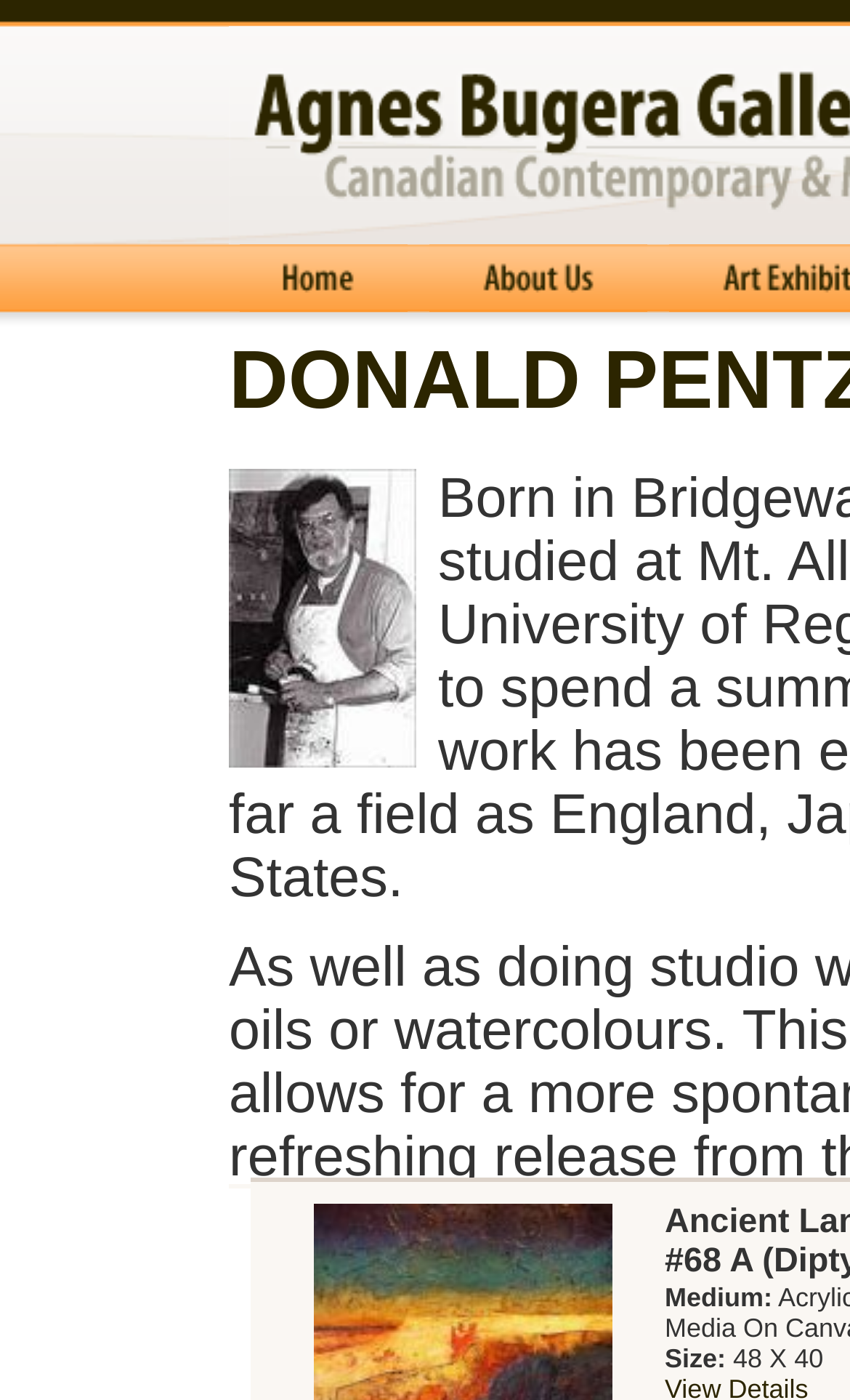Locate and extract the headline of this webpage.

Agnes Bugera Gallery, Inc.